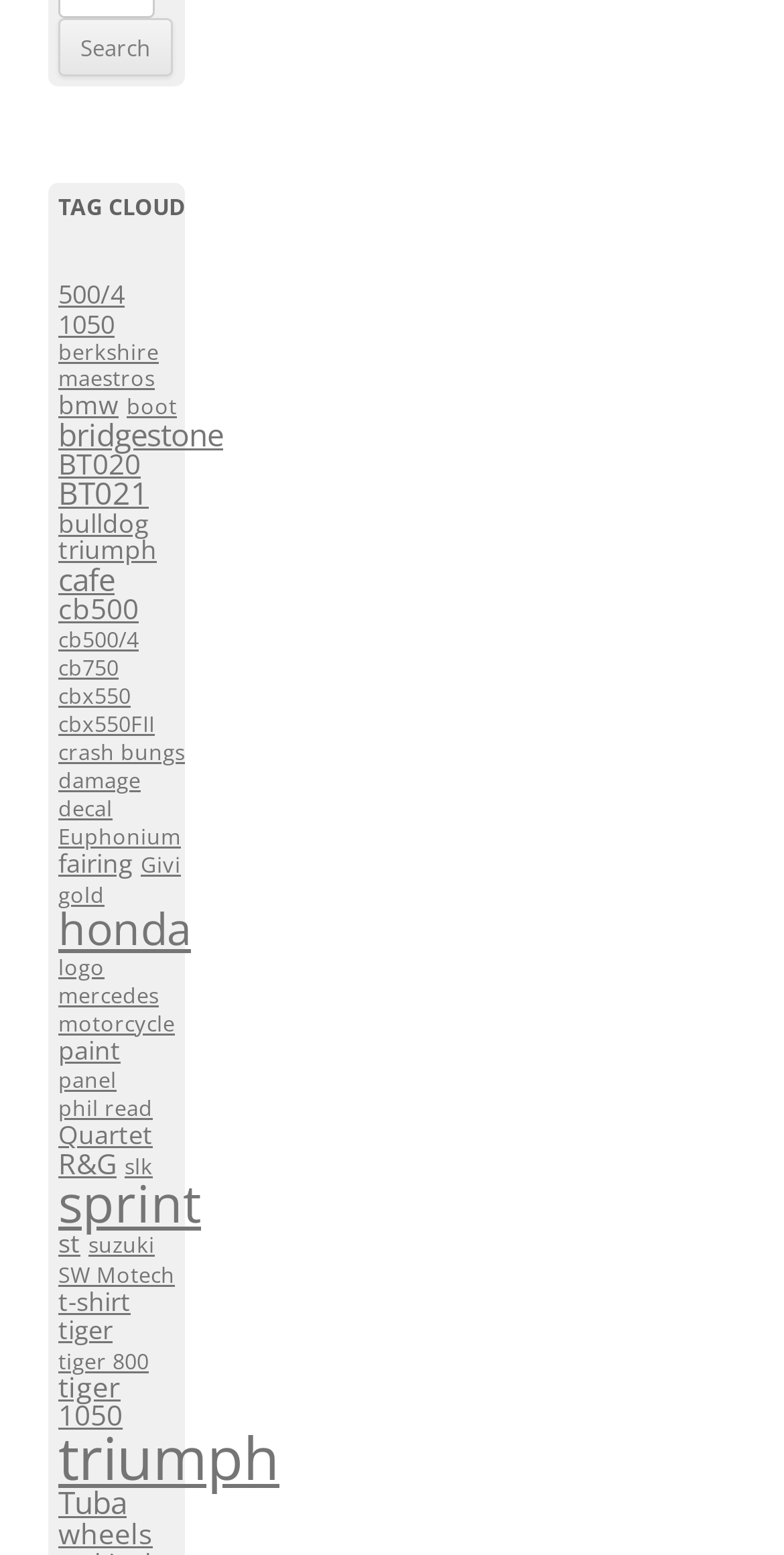Please examine the image and answer the question with a detailed explanation:
What is the 'TAG CLOUD' heading referring to?

The 'TAG CLOUD' heading is likely referring to the collection of keyword categories or tags listed below it, which are organized in a cloud-like structure and appear to be related to motorcycles or motorcycle accessories.